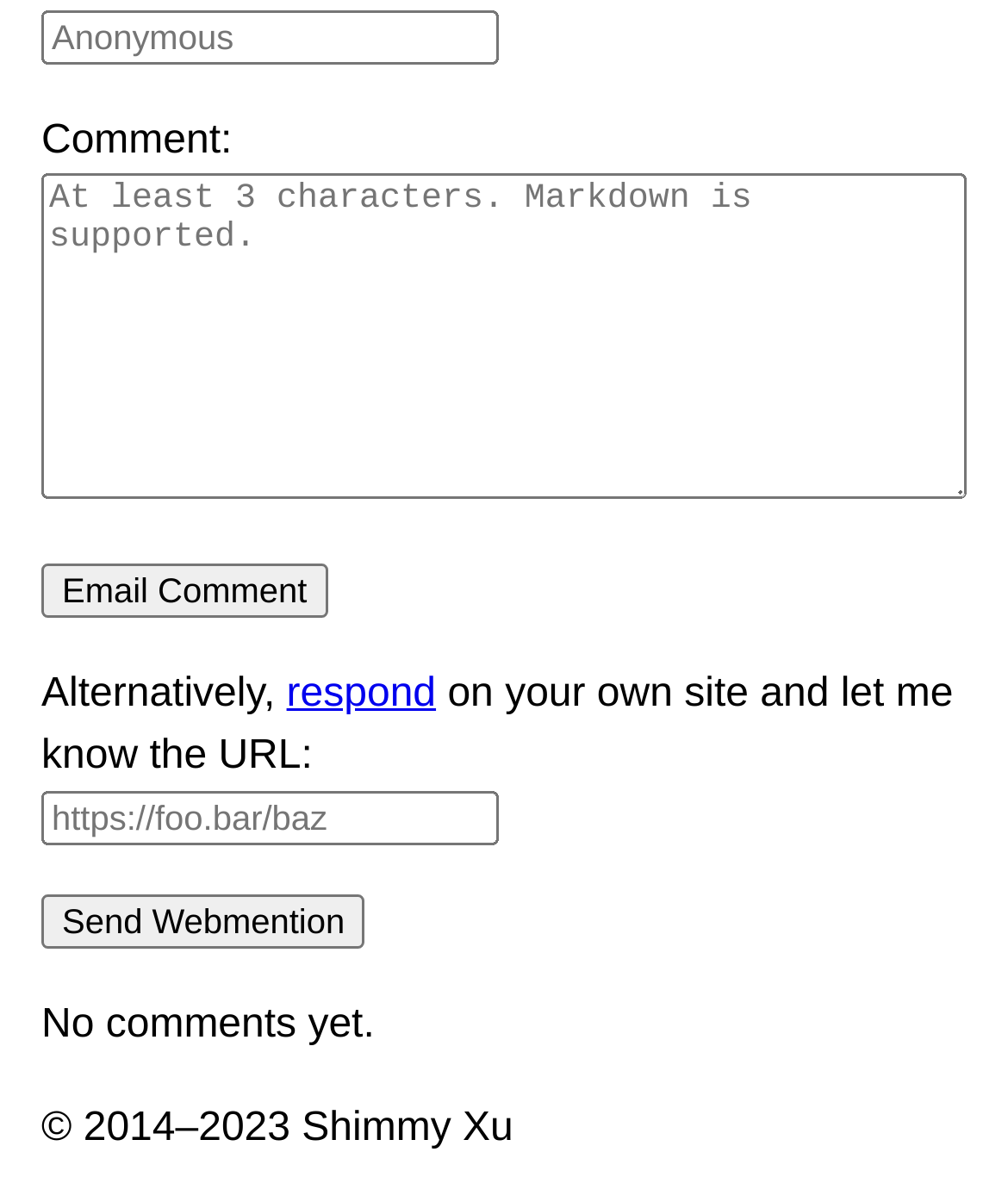What is the purpose of the 'Send Webmention' button?
Analyze the image and deliver a detailed answer to the question.

The 'Send Webmention' button is located below the textbox for entering the URL of an alternative response on the user's own site. This suggests that the button is used to send a webmention, which is a way to notify the original webpage about the alternative response.